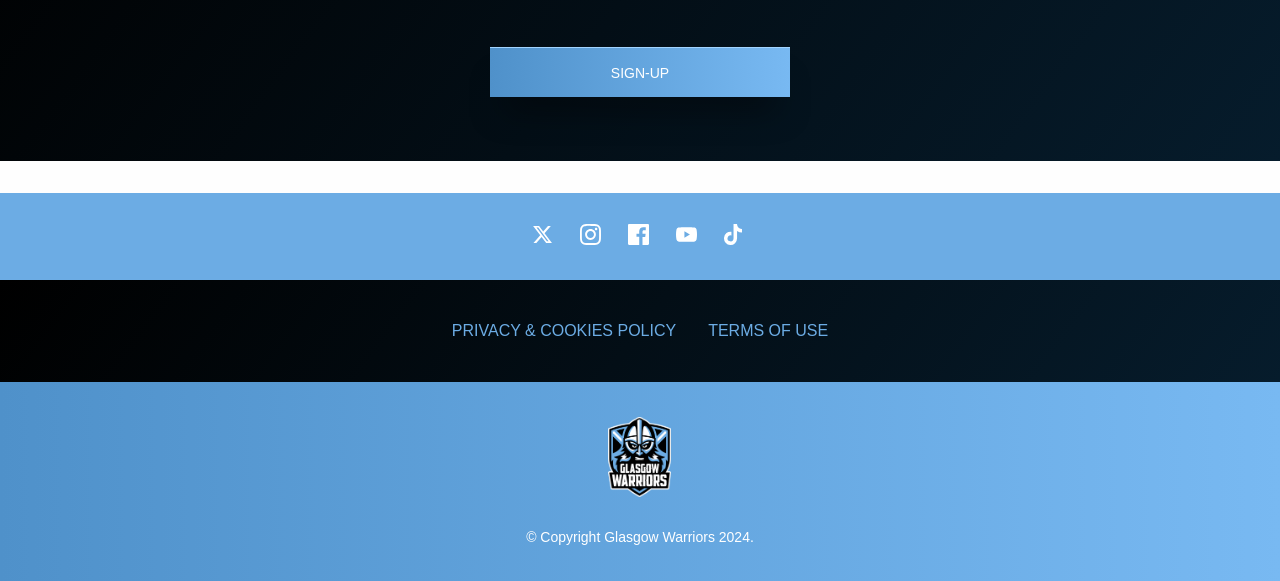Find the bounding box coordinates of the element to click in order to complete this instruction: "Click on the 'Home' link". The bounding box coordinates must be four float numbers between 0 and 1, denoted as [left, top, right, bottom].

None